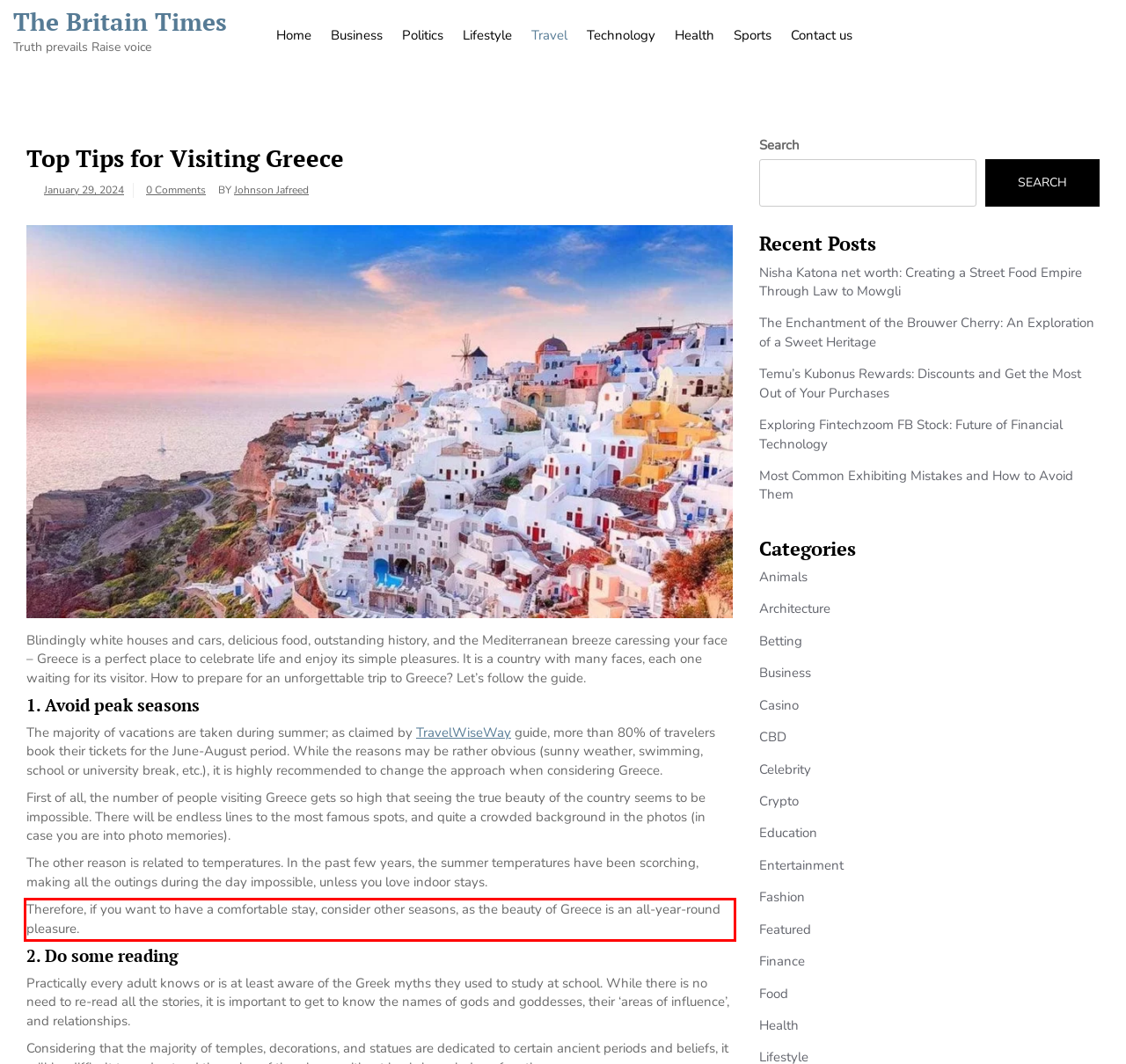You are provided with a screenshot of a webpage that includes a red bounding box. Extract and generate the text content found within the red bounding box.

Therefore, if you want to have a comfortable stay, consider other seasons, as the beauty of Greece is an all-year-round pleasure.